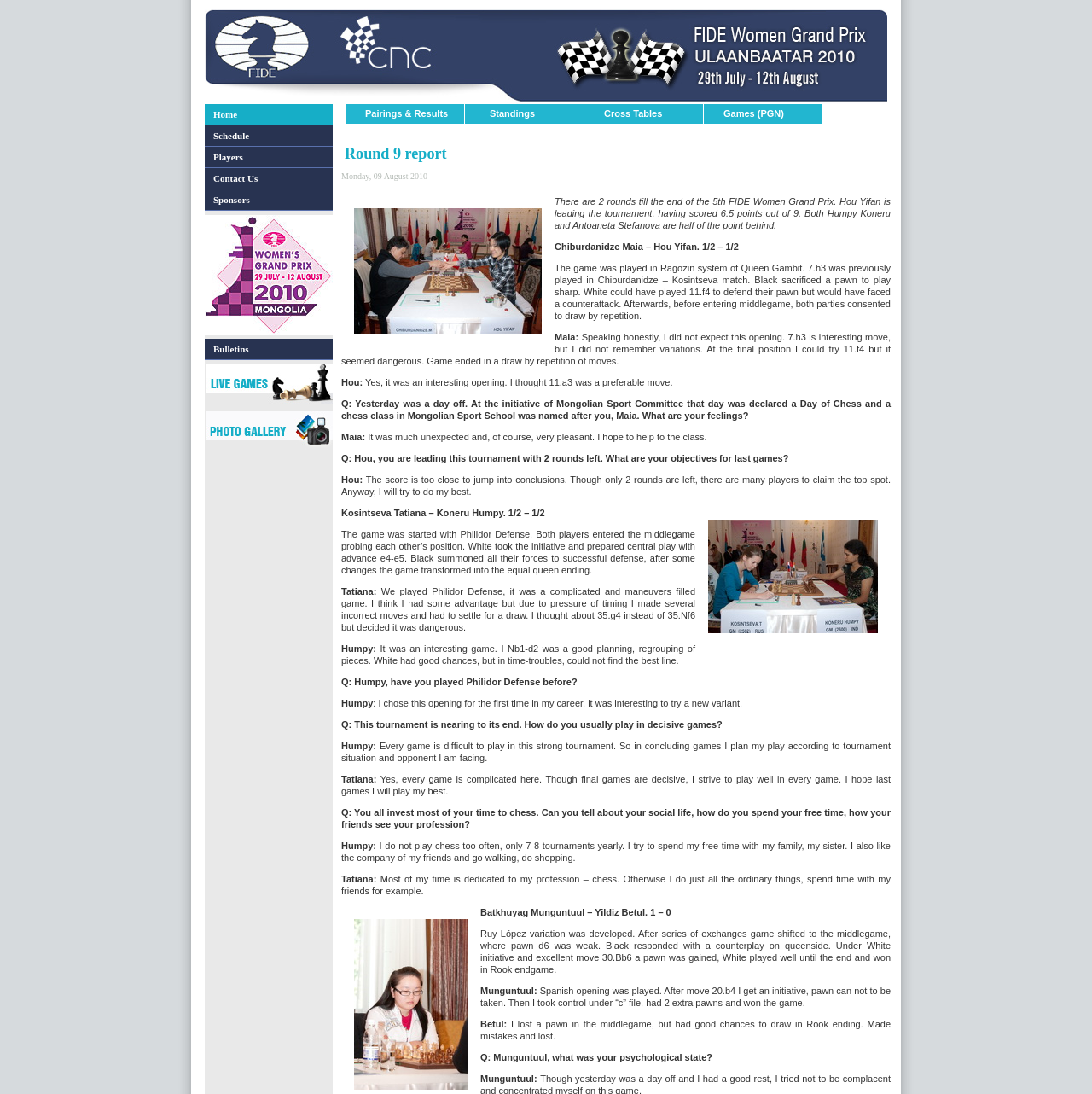Determine the bounding box coordinates for the region that must be clicked to execute the following instruction: "Read about free photo editor online".

None